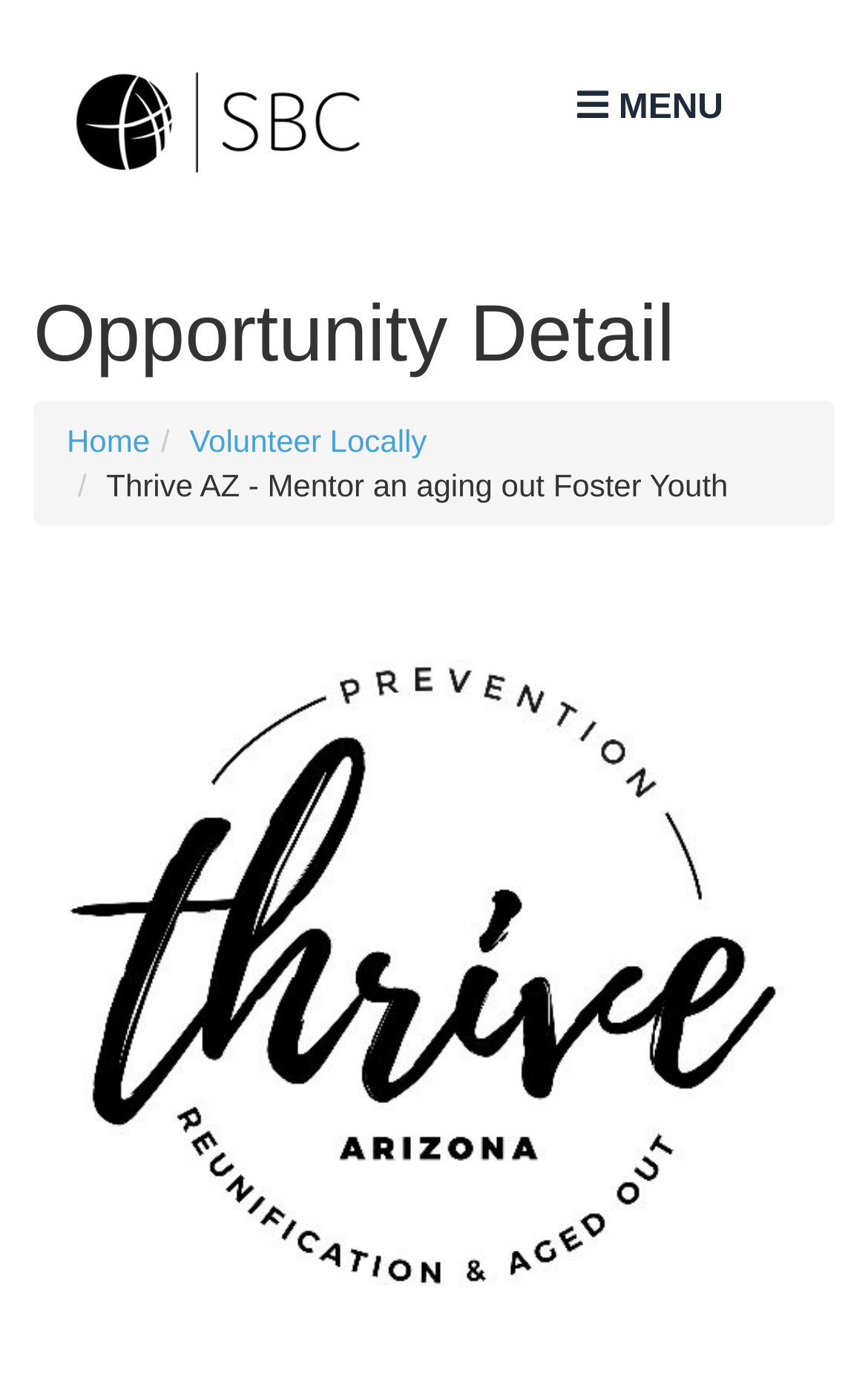What is the name of the opportunity?
Please ensure your answer is as detailed and informative as possible.

The name of the opportunity can be found in the static text element 'Thrive AZ - Mentor an aging out Foster Youth' which is located below the header section and above the image.